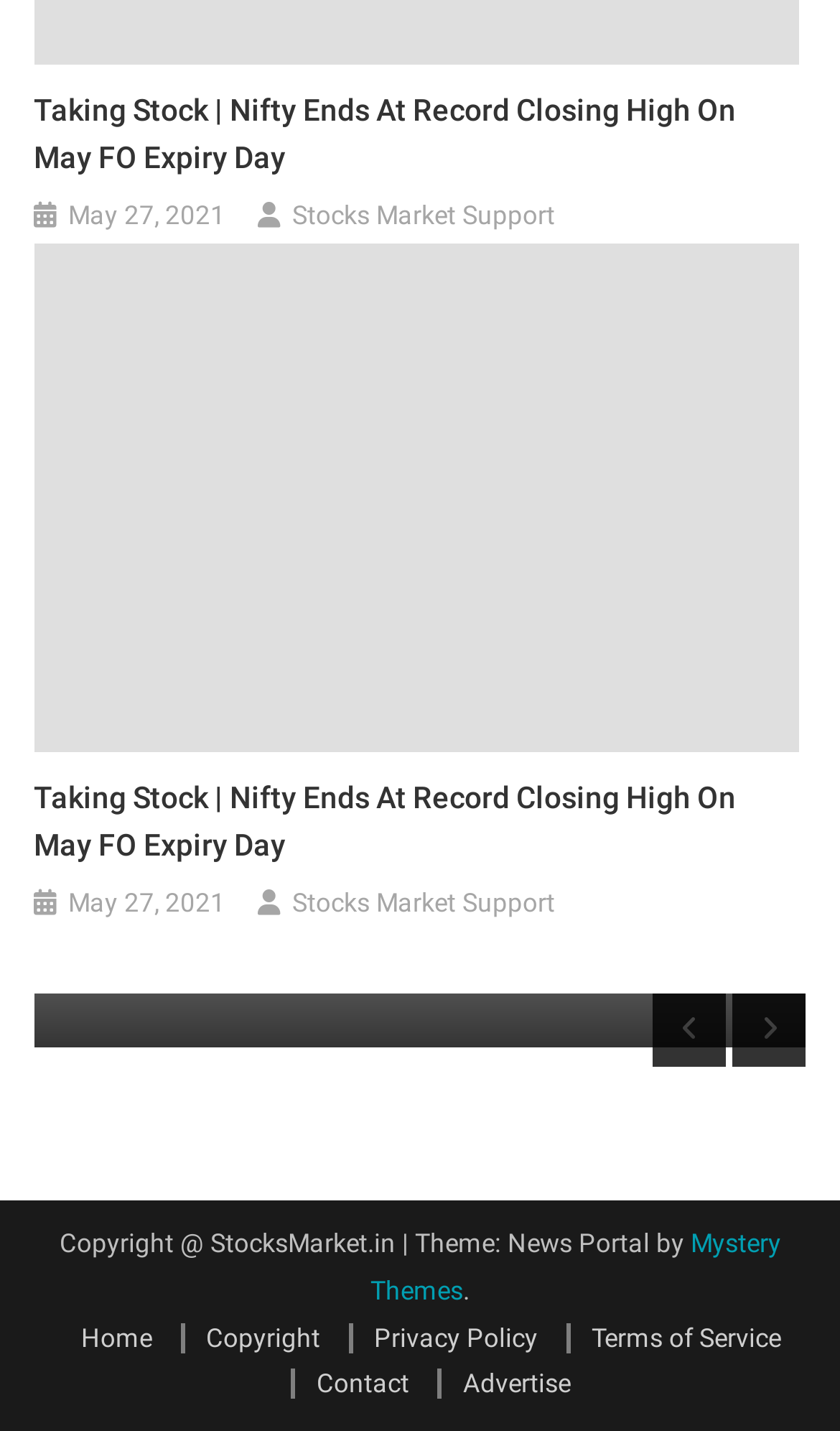Identify the bounding box coordinates for the element you need to click to achieve the following task: "Click on Kajabi What Is It". The coordinates must be four float values ranging from 0 to 1, formatted as [left, top, right, bottom].

None